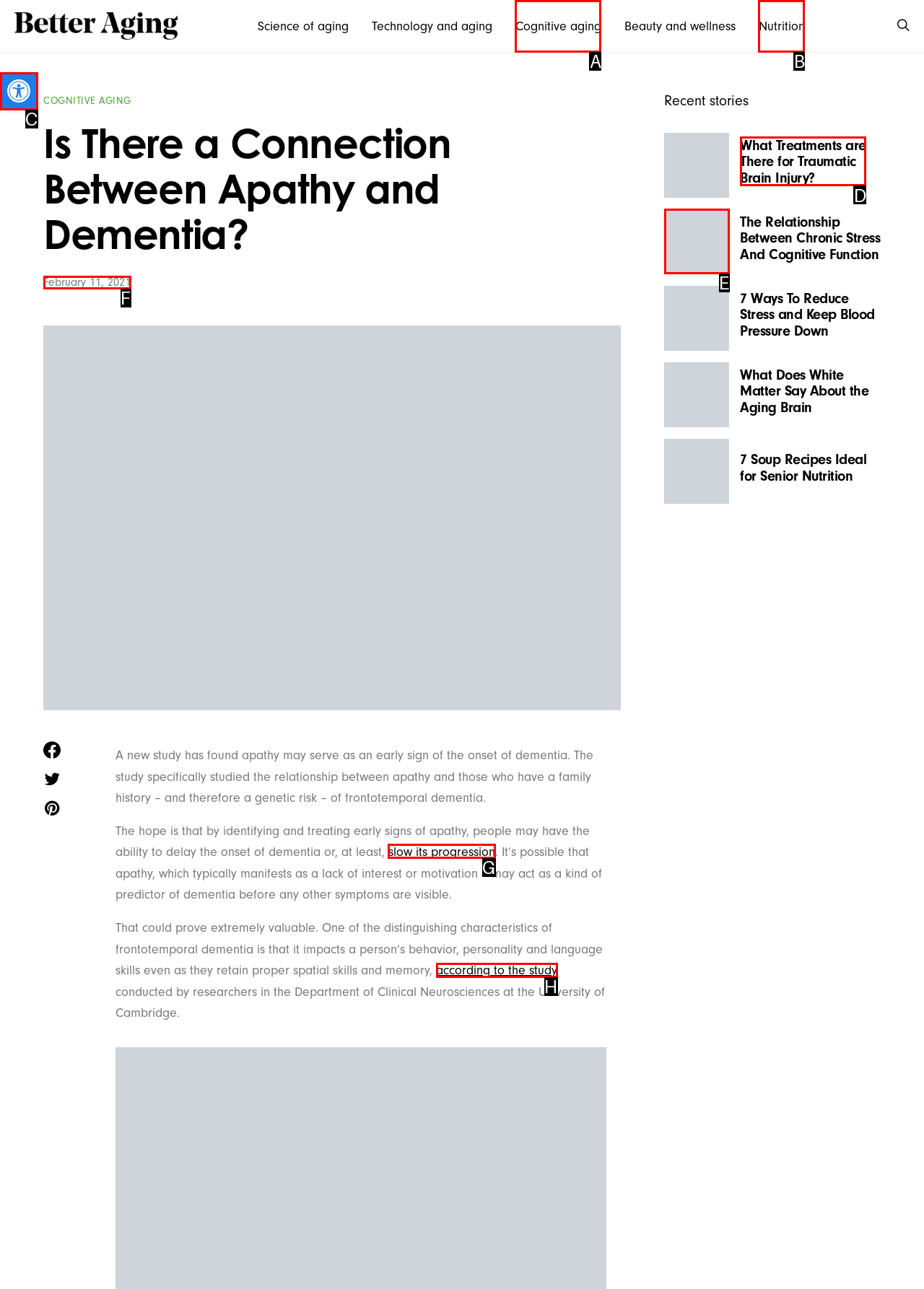Select the appropriate bounding box to fulfill the task: Click on the 'slow its progression' link Respond with the corresponding letter from the choices provided.

G